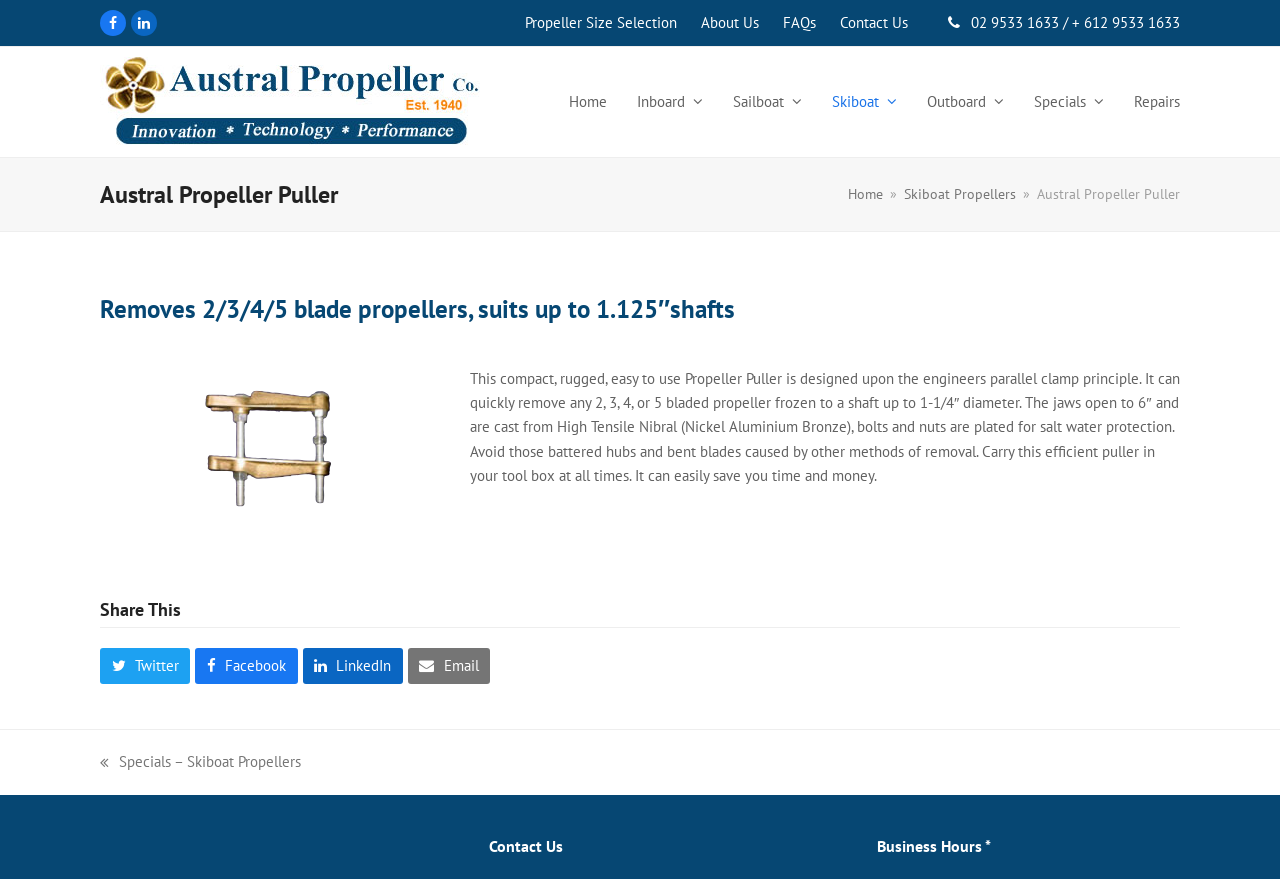Find the bounding box coordinates of the area to click in order to follow the instruction: "Click on Facebook link".

[0.078, 0.011, 0.098, 0.041]